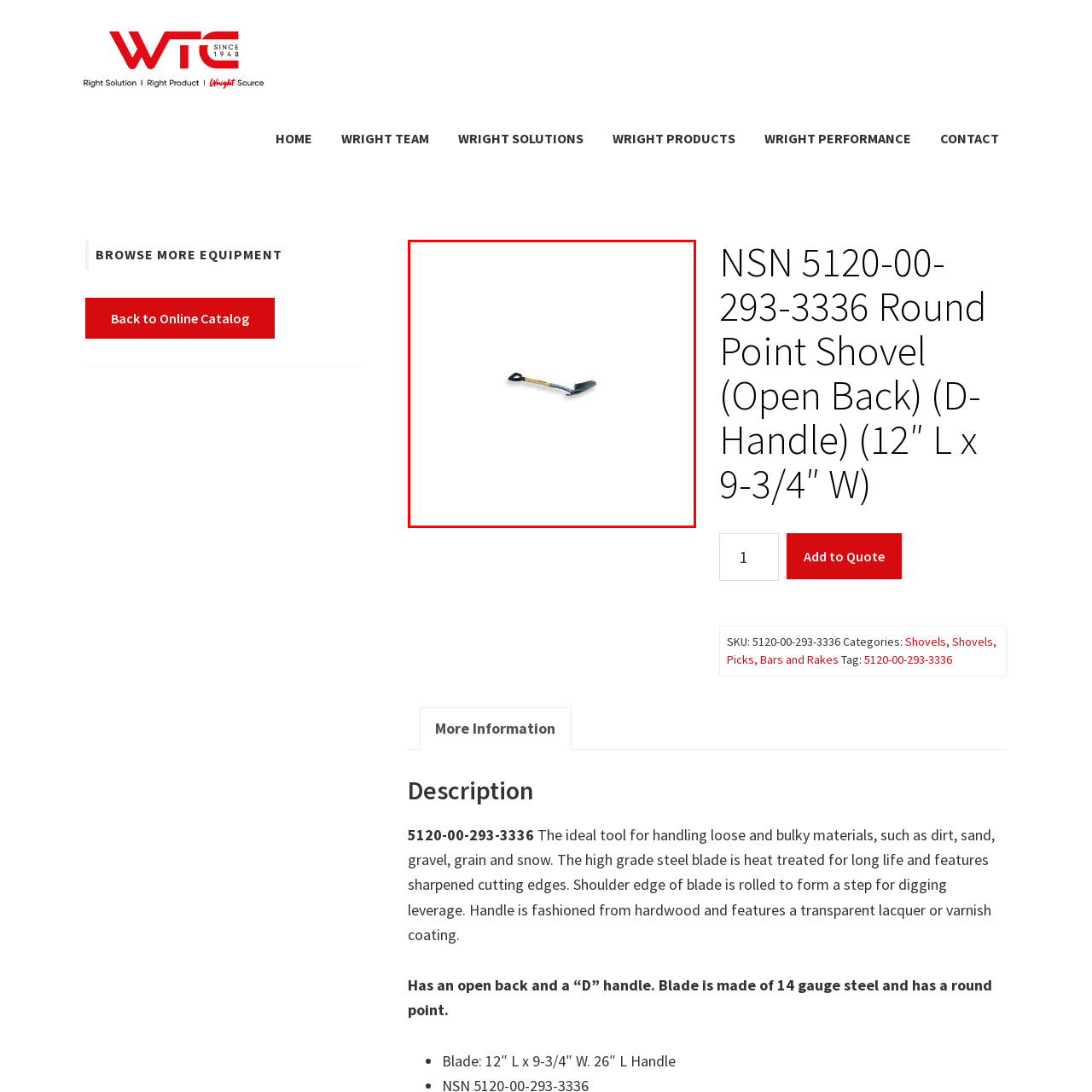Offer an in-depth description of the image encased within the red bounding lines.

This image features a round point shovel with an open back and a D-handle, specifically designed for handling loose and bulky materials like dirt, sand, gravel, grain, and snow. The shovel is made with a high-grade steel blade that is heat-treated for durability, showcasing sharpened cutting edges for efficiency. It has a rolled shoulder edge that provides leverage for digging. The handle is crafted from hardwood and is finished with a transparent lacquer or varnish coating, combining functionality with a polished look. This tool is 12 inches long and 9-3/4 inches wide, making it suitable for a variety of landscaping and gardening tasks.